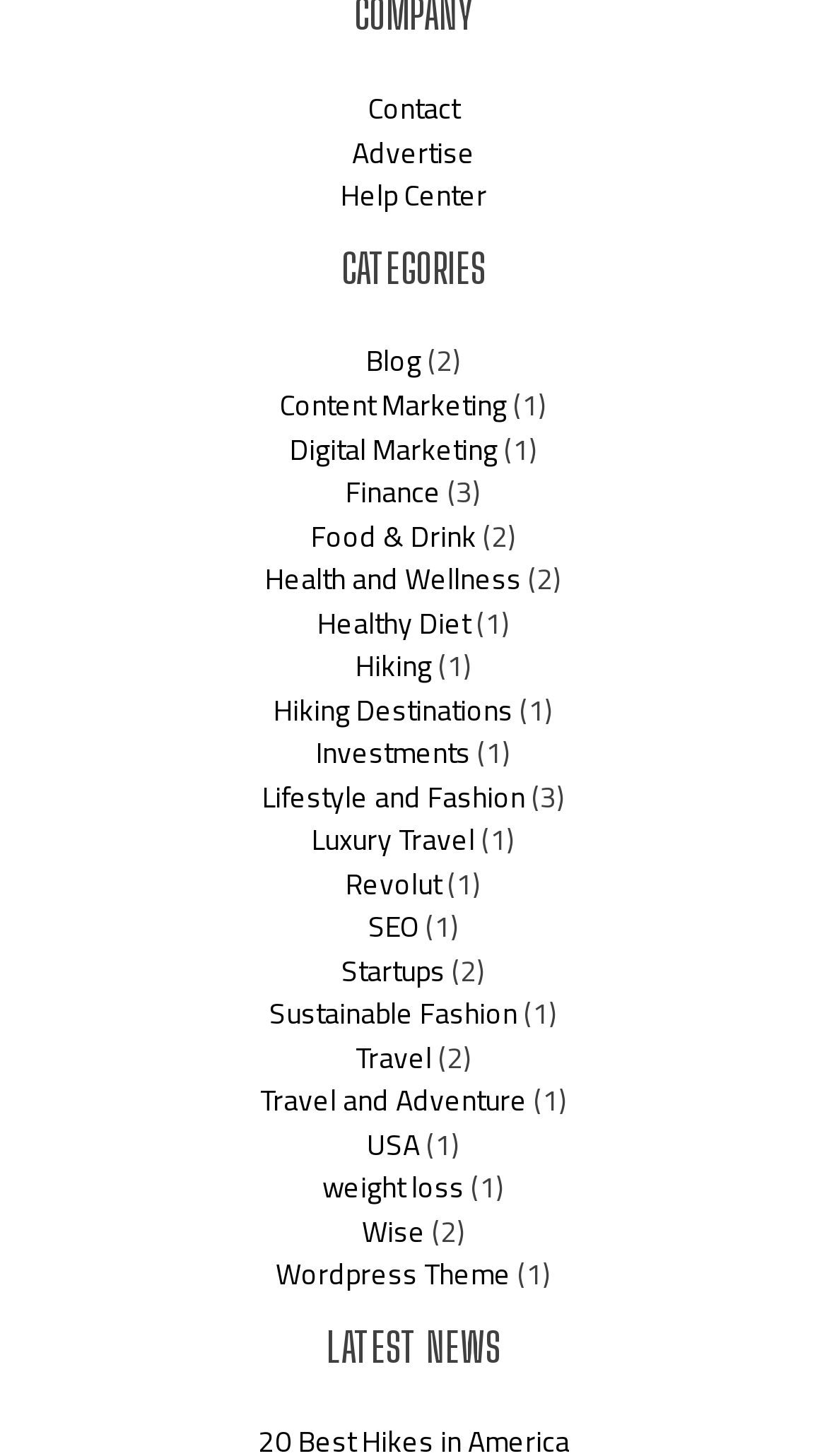What is the category of 'Content Marketing'? From the image, respond with a single word or brief phrase.

Digital Marketing